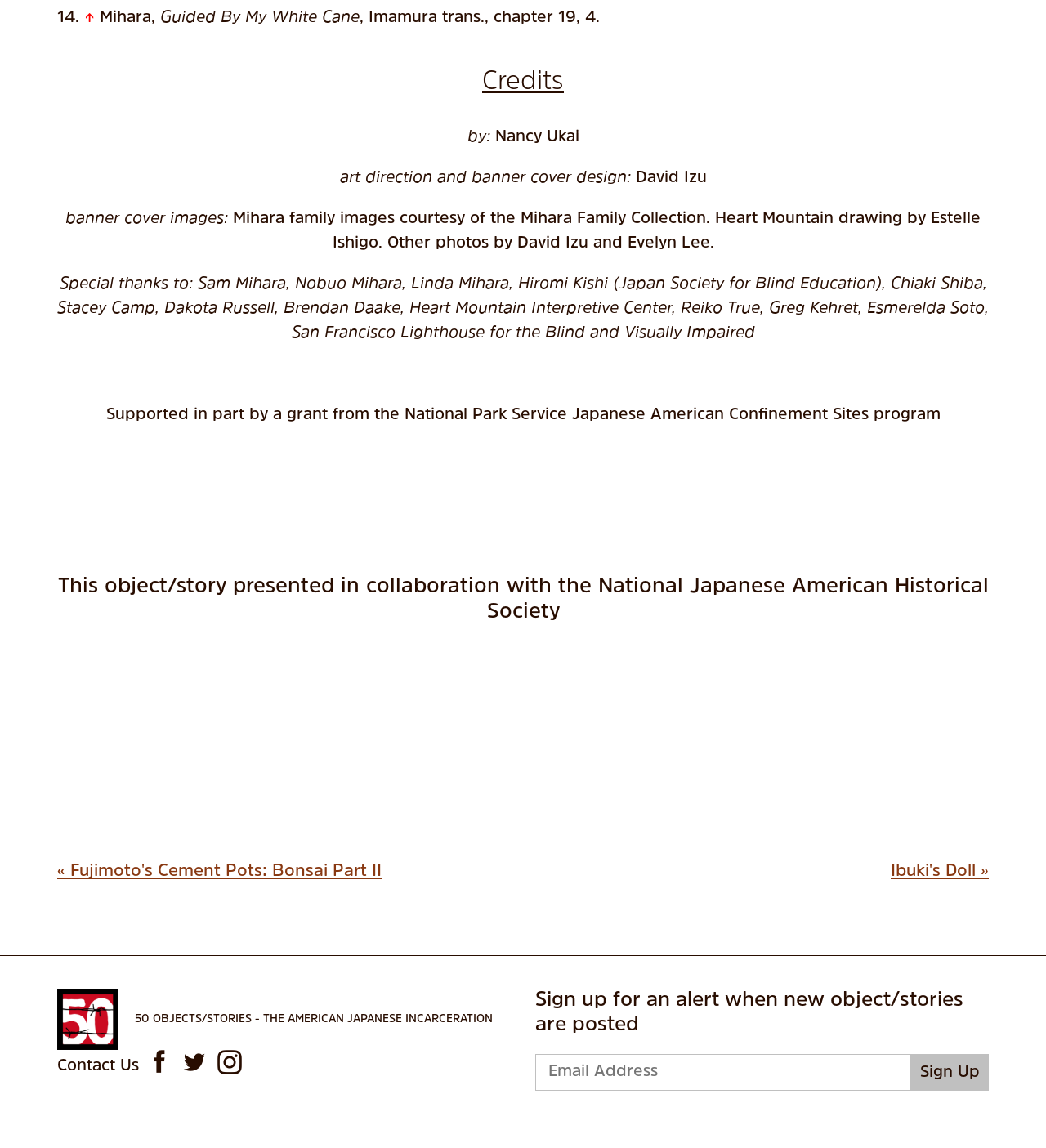Please provide a comprehensive response to the question below by analyzing the image: 
What is the title of the chapter?

The title of the chapter can be found in the static text element 'Guided By My White Cane, Imamura trans., chapter 19, 4.' which is located at the top of the webpage.